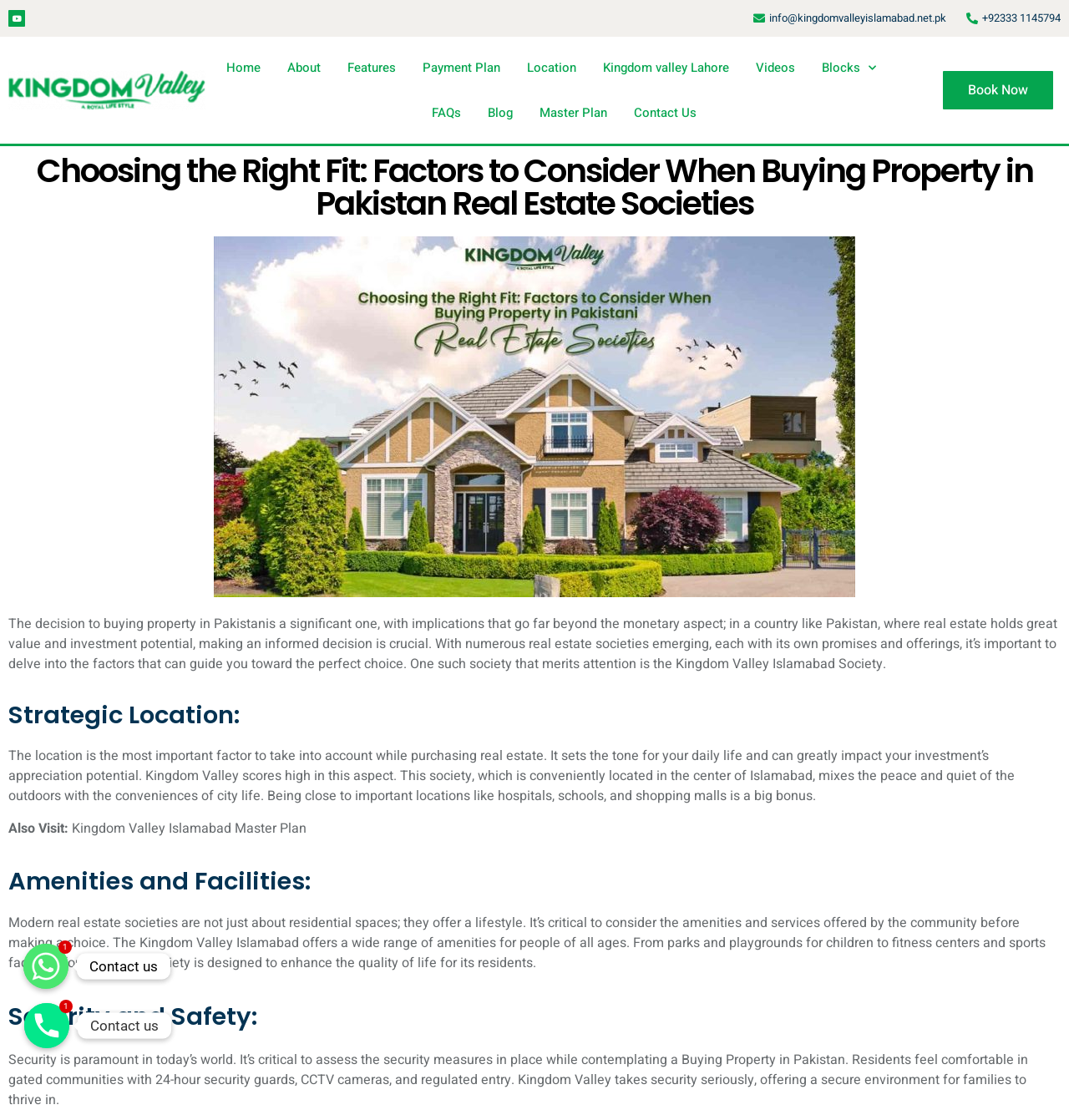Find the bounding box coordinates of the clickable area that will achieve the following instruction: "Send a message on Whatsapp".

[0.022, 0.843, 0.064, 0.883]